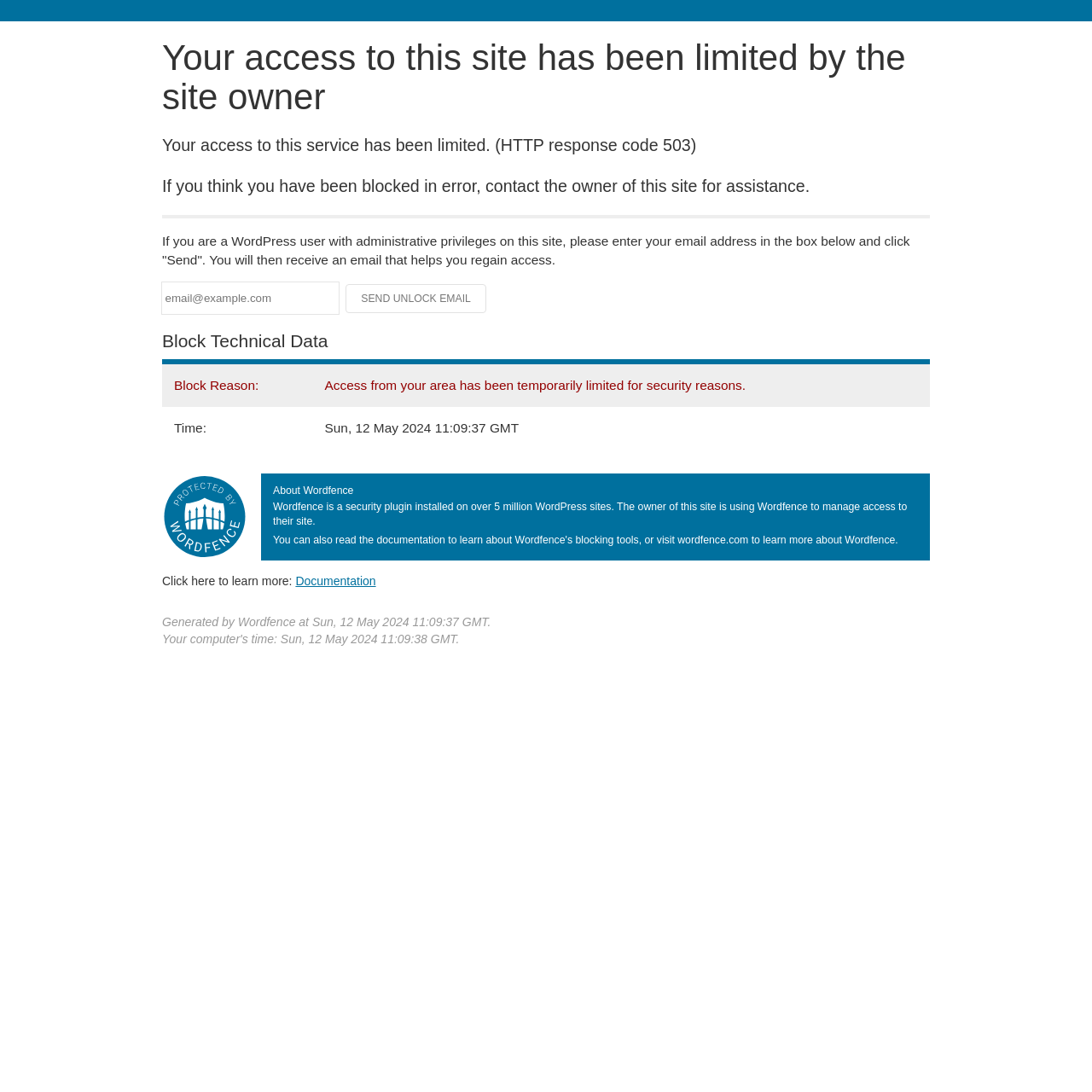What is the current time?
Carefully analyze the image and provide a thorough answer to the question.

The current time can be found in the 'Block Technical Data' section, specifically in the 'Time:' rowheader, which states 'Sun, 12 May 2024 11:09:37 GMT'.